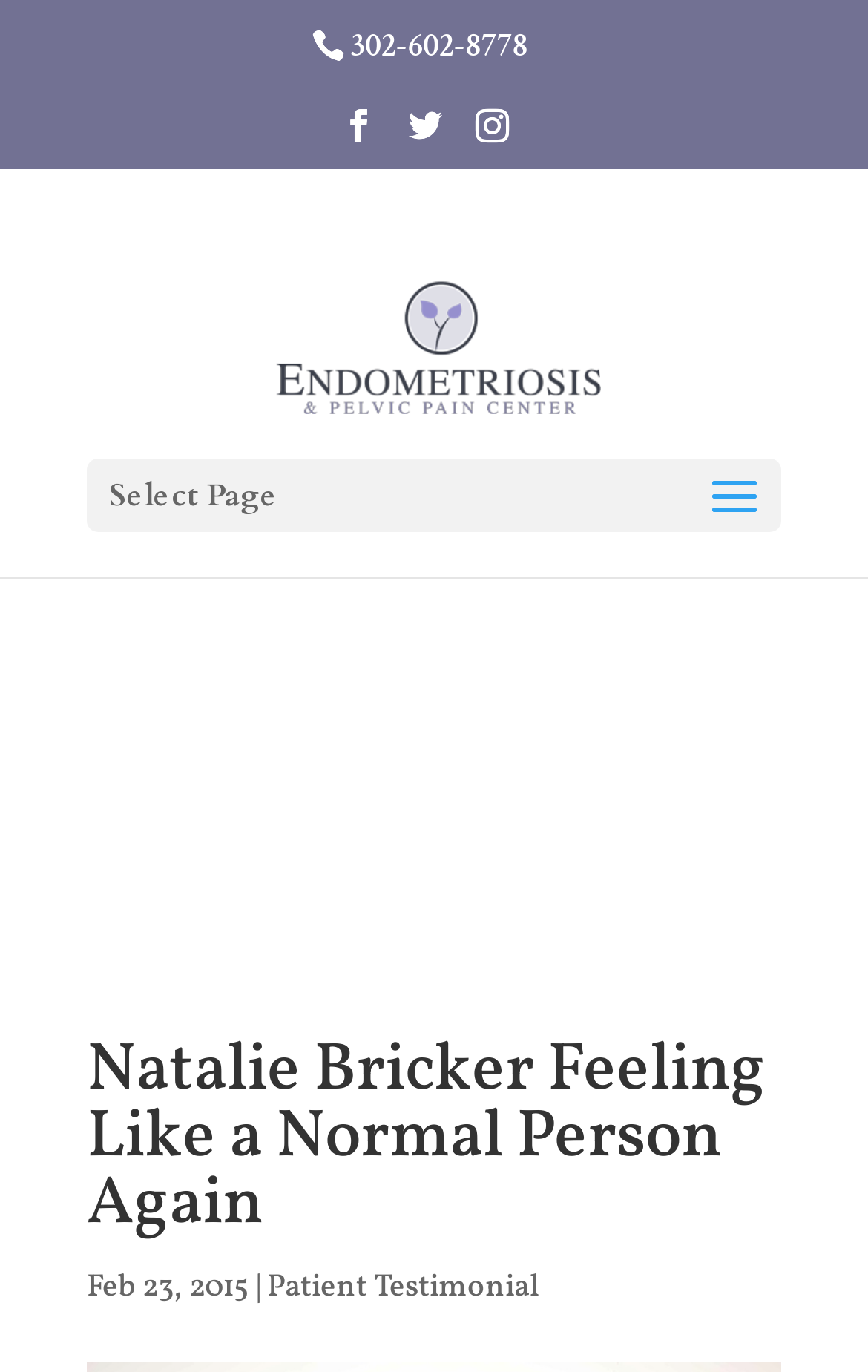Please provide the bounding box coordinates in the format (top-left x, top-left y, bottom-right x, bottom-right y). Remember, all values are floating point numbers between 0 and 1. What is the bounding box coordinate of the region described as: alt="Endometriosis & Pelvic Pain Center"

[0.318, 0.211, 0.693, 0.242]